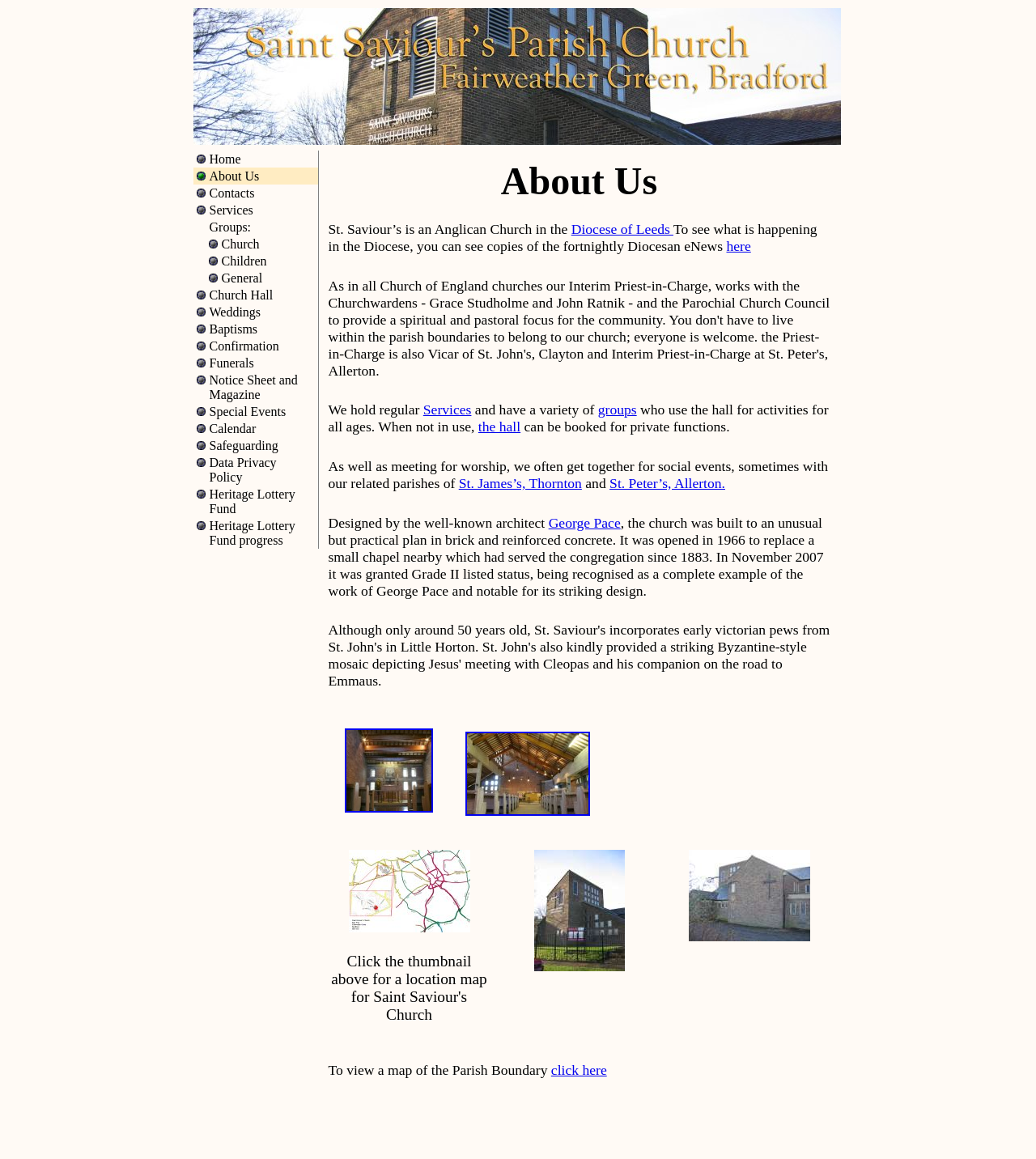Please determine the bounding box coordinates of the element's region to click in order to carry out the following instruction: "Call the locksmith service". The coordinates should be four float numbers between 0 and 1, i.e., [left, top, right, bottom].

None